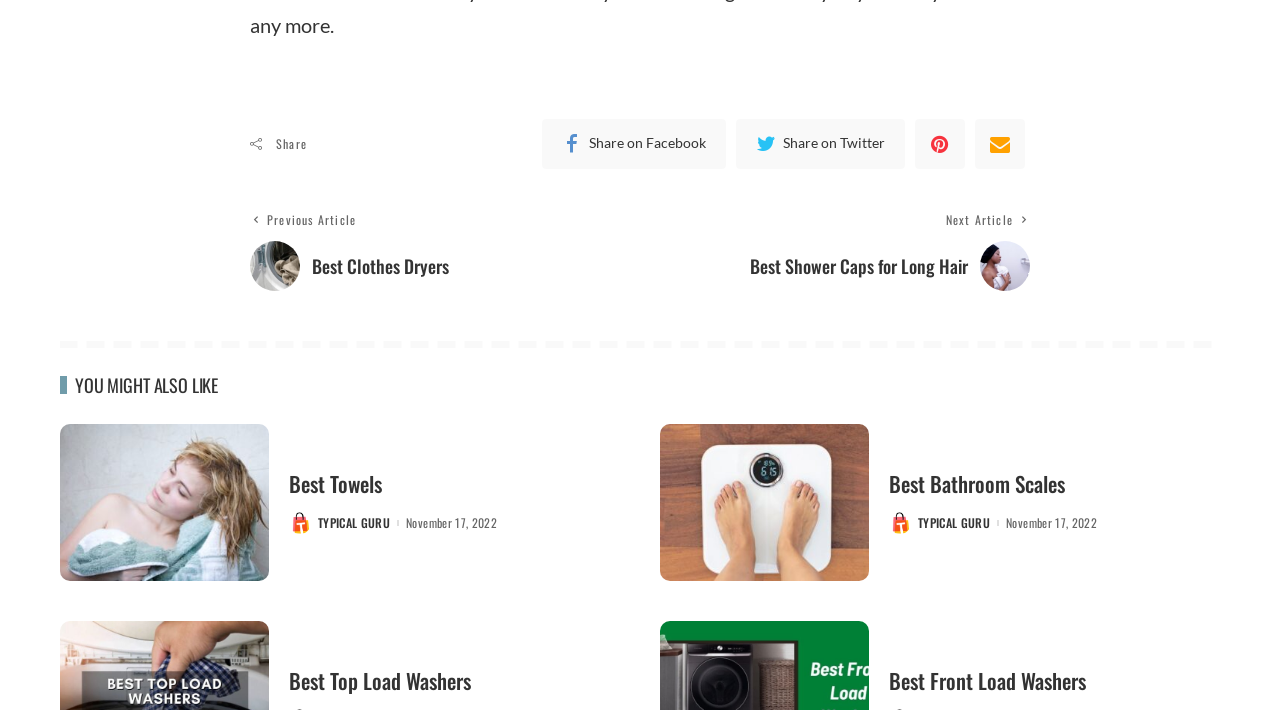Who posted the article about Best Towels?
Please utilize the information in the image to give a detailed response to the question.

I found the image with the text 'Typical Guru' which is located next to the text 'POSTED BY'. This suggests that the article about Best Towels was posted by Typical Guru.